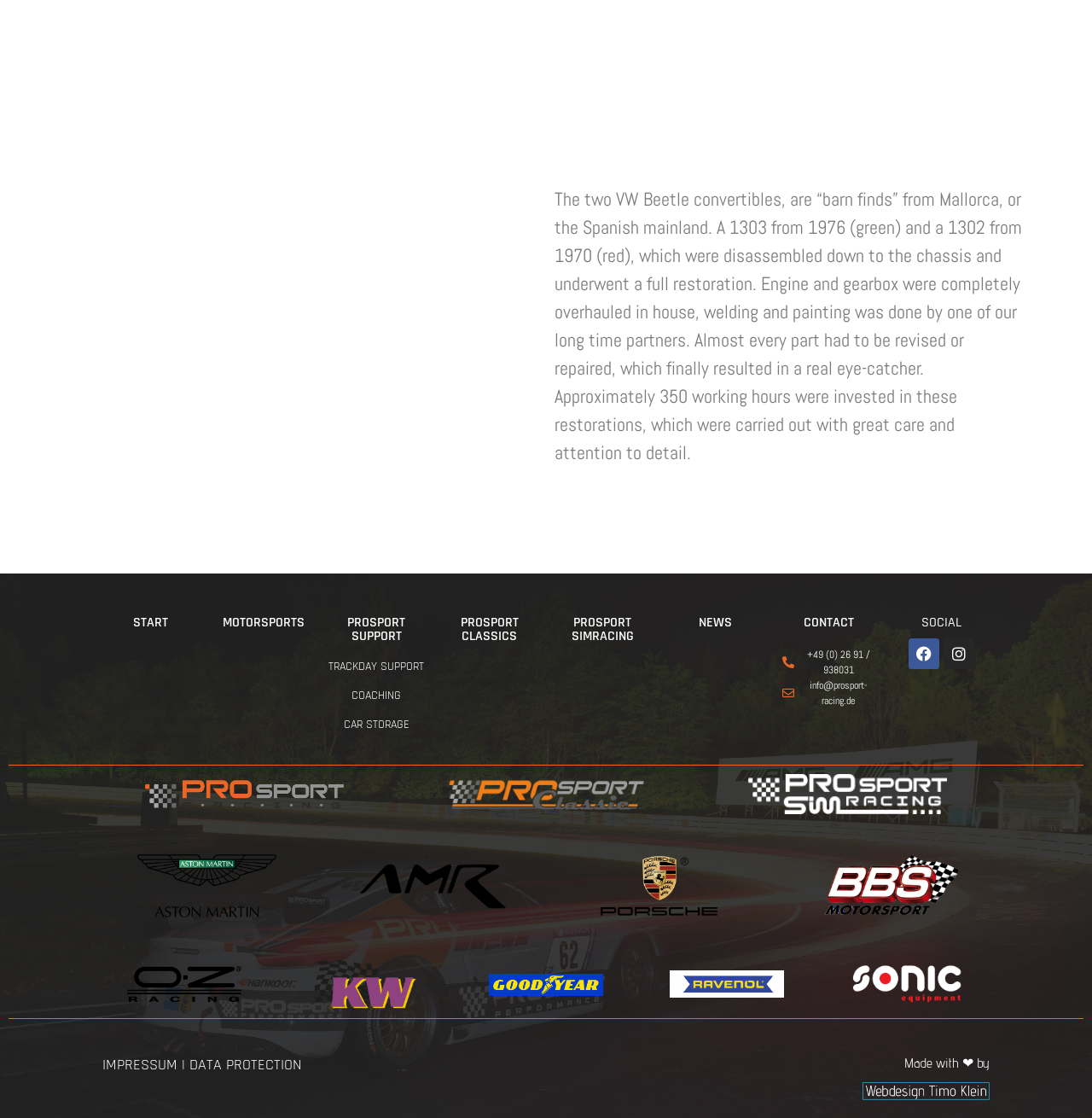What is the color of the 1976 VW Beetle convertible?
Refer to the image and answer the question using a single word or phrase.

green